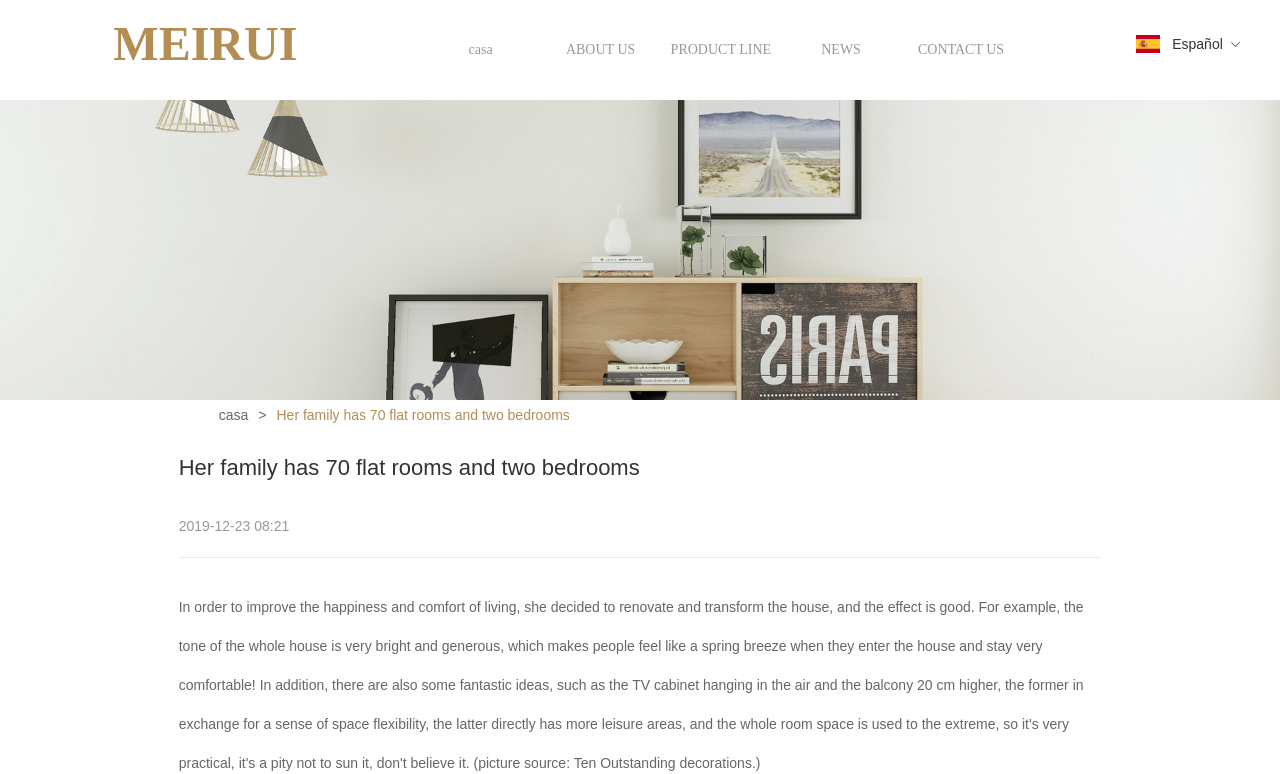Determine the bounding box coordinates of the clickable region to execute the instruction: "go to casa". The coordinates should be four float numbers between 0 and 1, denoted as [left, top, right, bottom].

[0.336, 0.0, 0.415, 0.127]